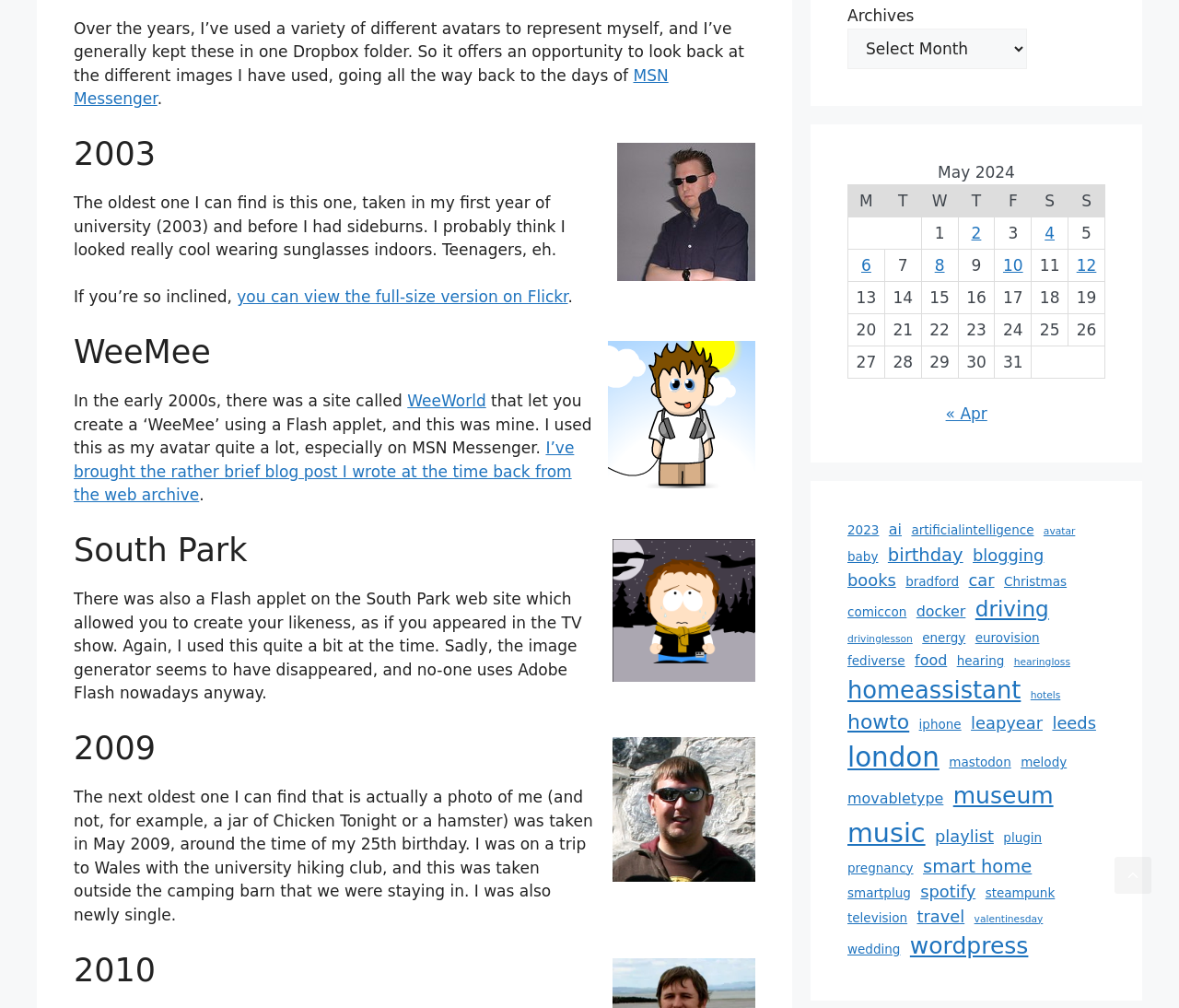Please analyze the image and give a detailed answer to the question:
What is the oldest avatar shown on this webpage?

The oldest avatar shown on this webpage is from 2003, which is mentioned in the heading '2003' and described in the text as 'taken in my first year of university'.